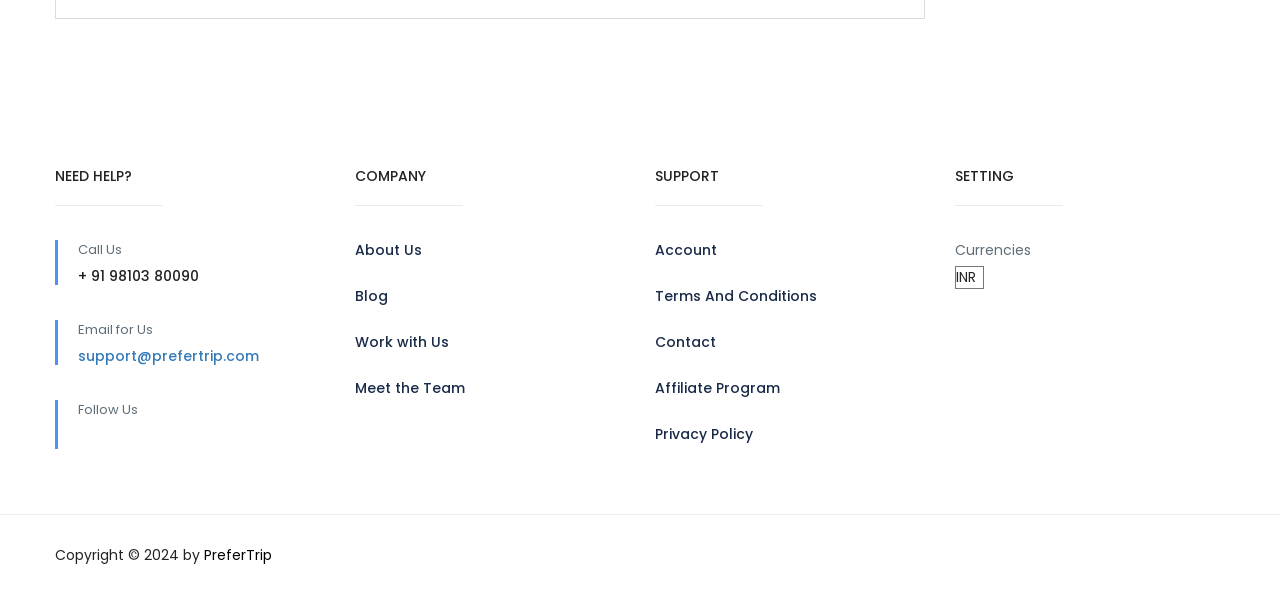Please identify the coordinates of the bounding box that should be clicked to fulfill this instruction: "Click Contact Us".

None